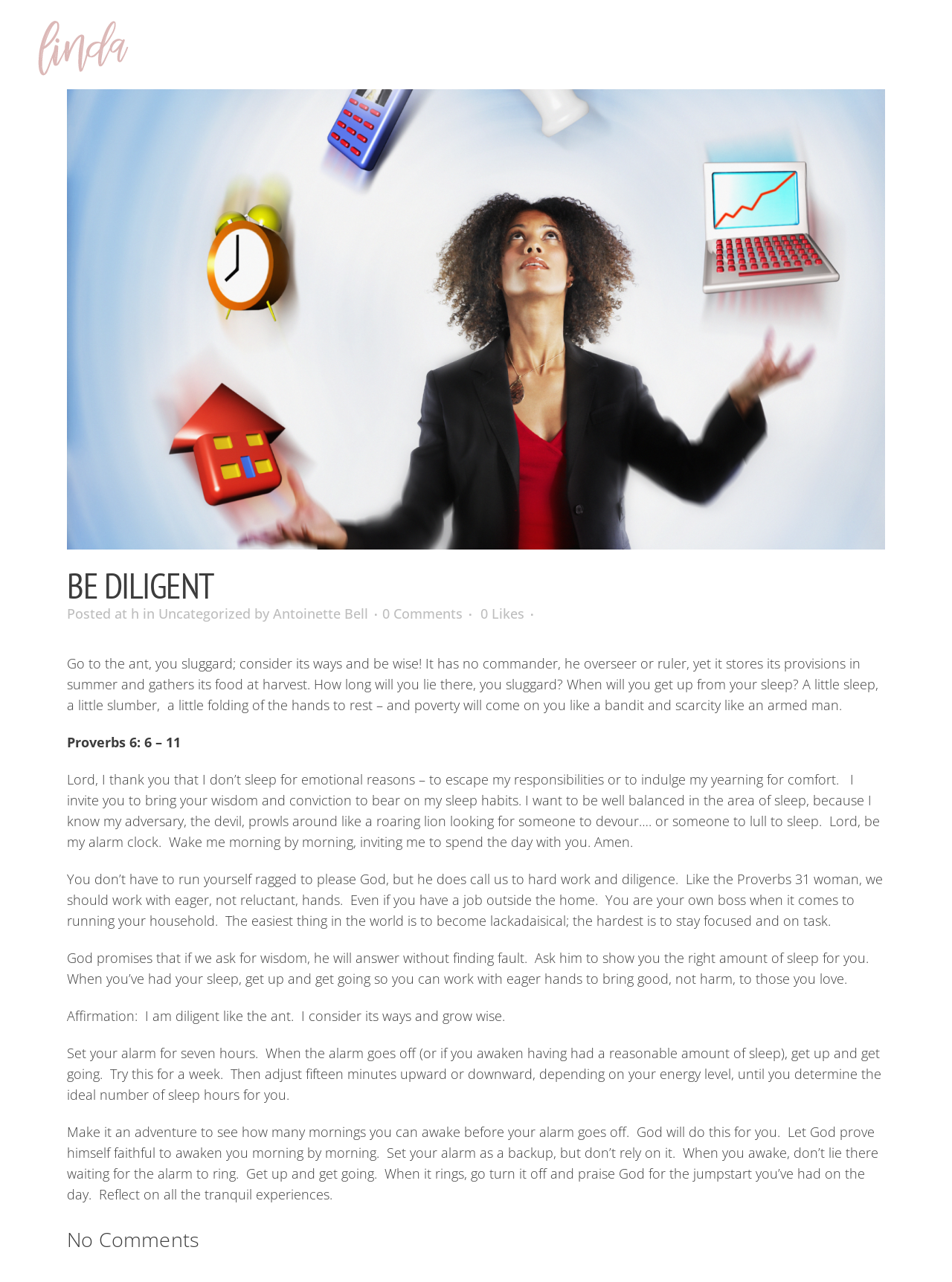Determine the bounding box coordinates of the clickable element to complete this instruction: "Click on the link to become a WOVEN partner". Provide the coordinates in the format of four float numbers between 0 and 1, [left, top, right, bottom].

[0.764, 0.0, 0.948, 0.07]